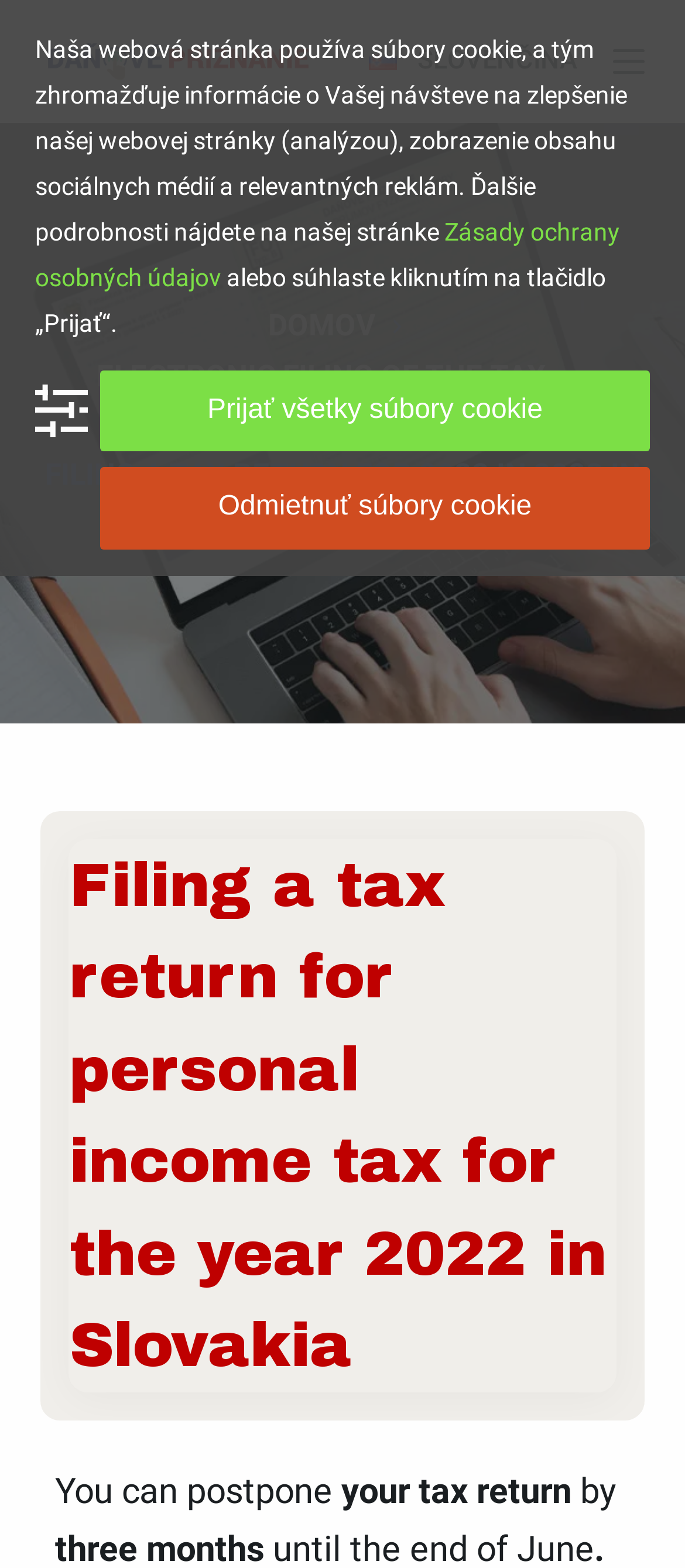Specify the bounding box coordinates (top-left x, top-left y, bottom-right x, bottom-right y) of the UI element in the screenshot that matches this description: Zásady ochrany osobných údajov

[0.051, 0.139, 0.905, 0.186]